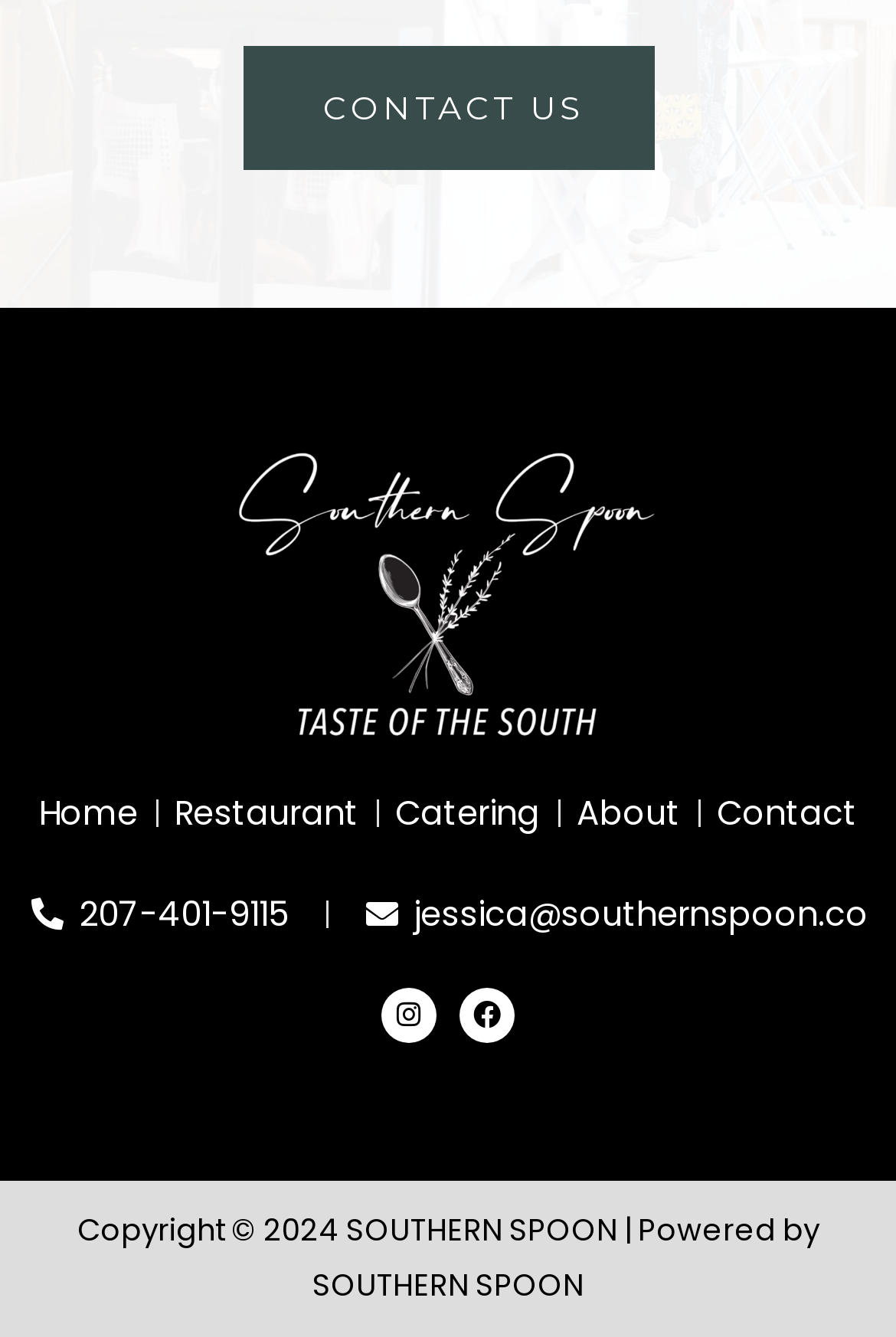Find the bounding box coordinates of the clickable area required to complete the following action: "send email to jessica".

[0.404, 0.663, 0.969, 0.704]